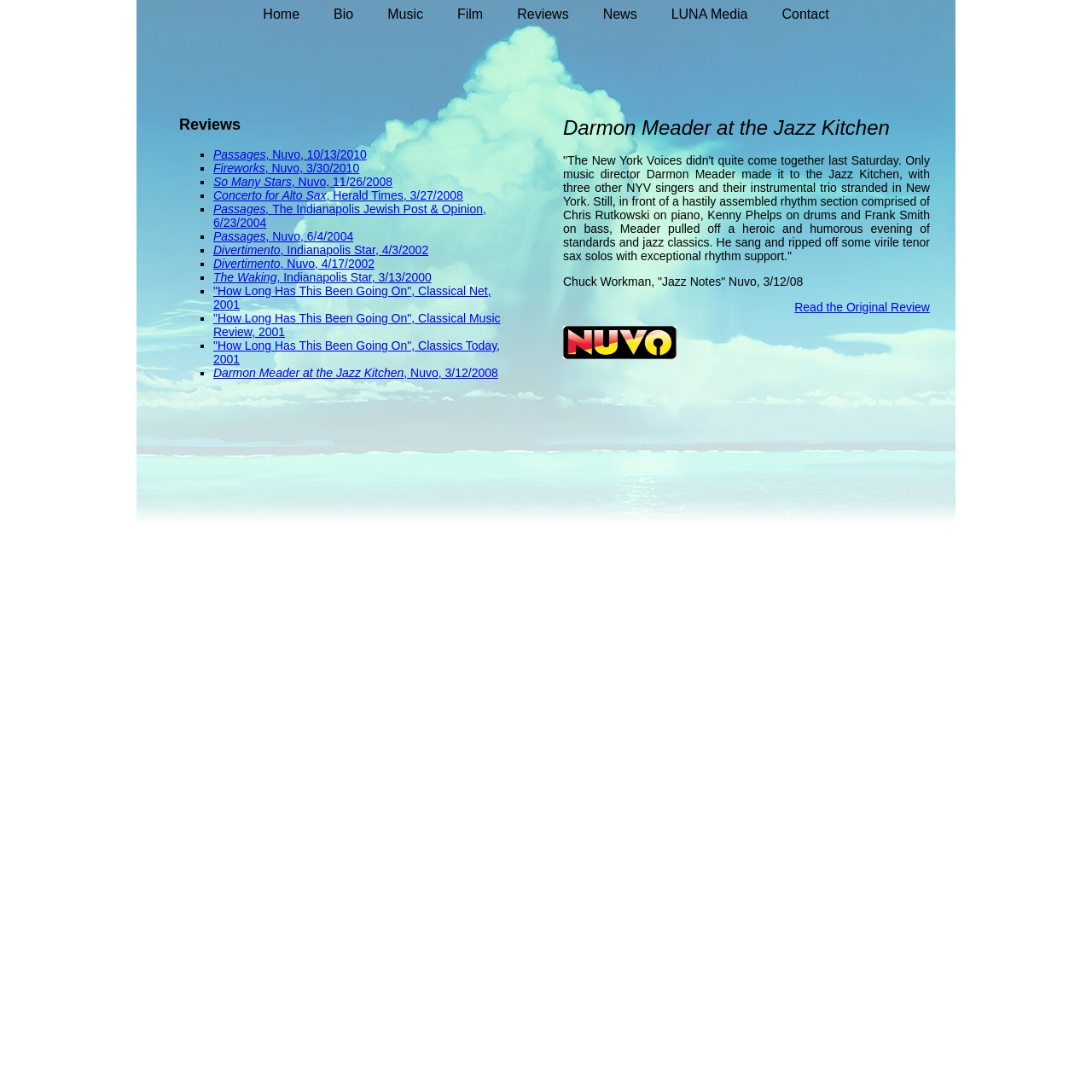Identify the bounding box coordinates for the UI element that matches this description: ", Classical Music Review, 2001".

[0.195, 0.285, 0.458, 0.31]